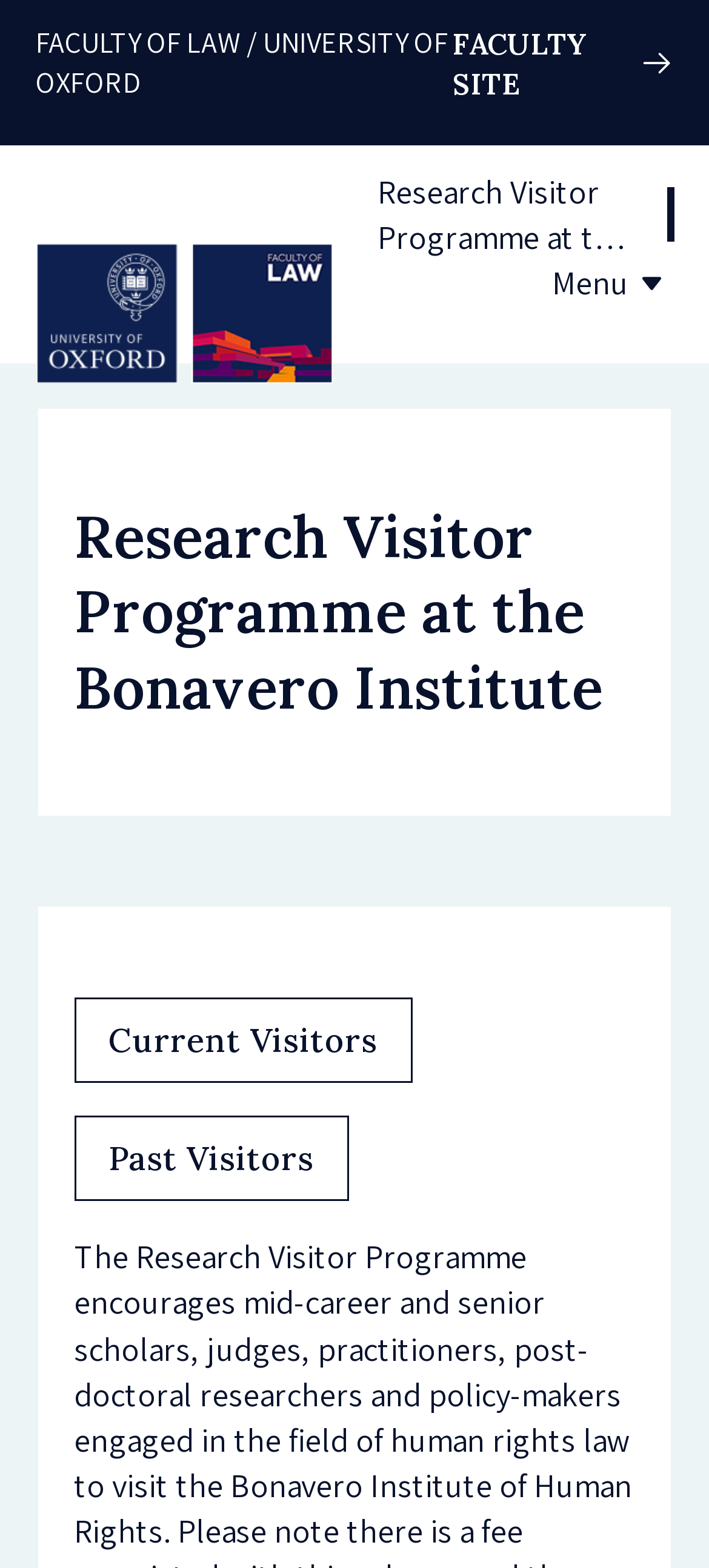What is the title of the research programme?
Please look at the screenshot and answer in one word or a short phrase.

Research Visitor Programme